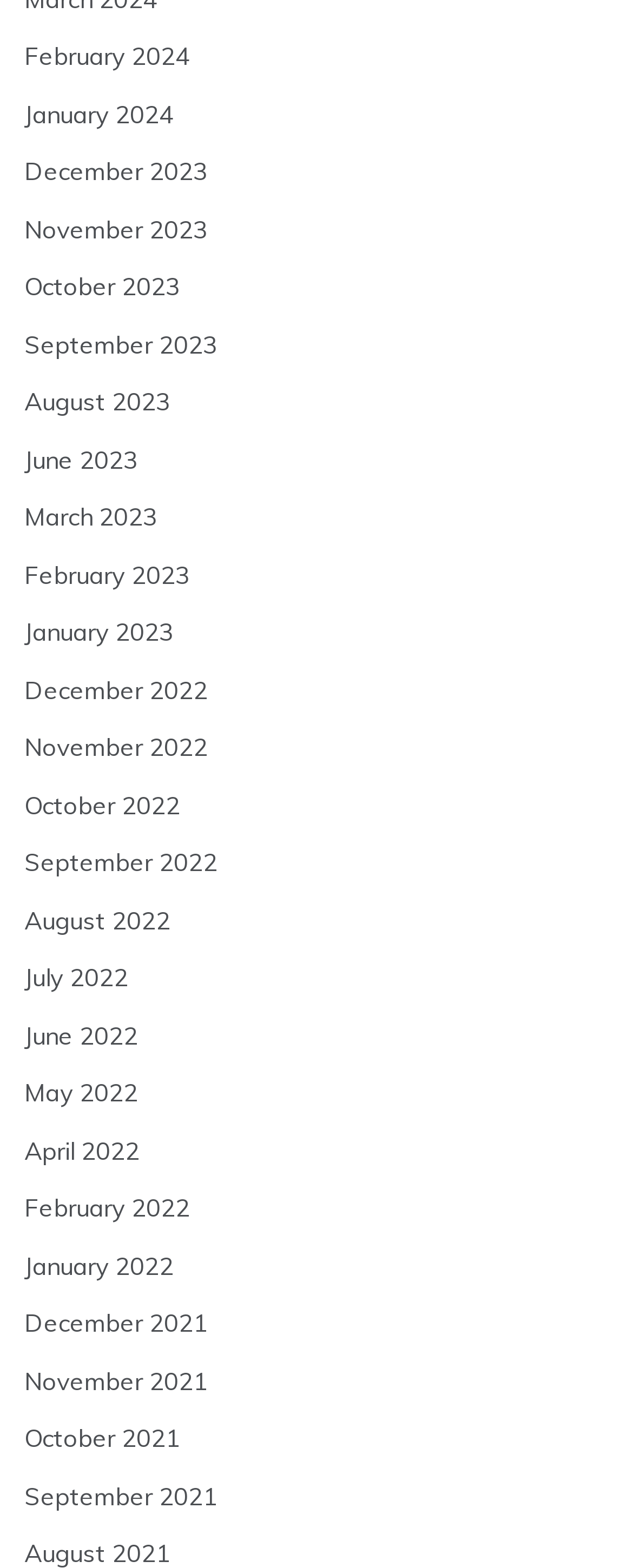Show the bounding box coordinates of the region that should be clicked to follow the instruction: "go to January 2023."

[0.038, 0.393, 0.274, 0.413]